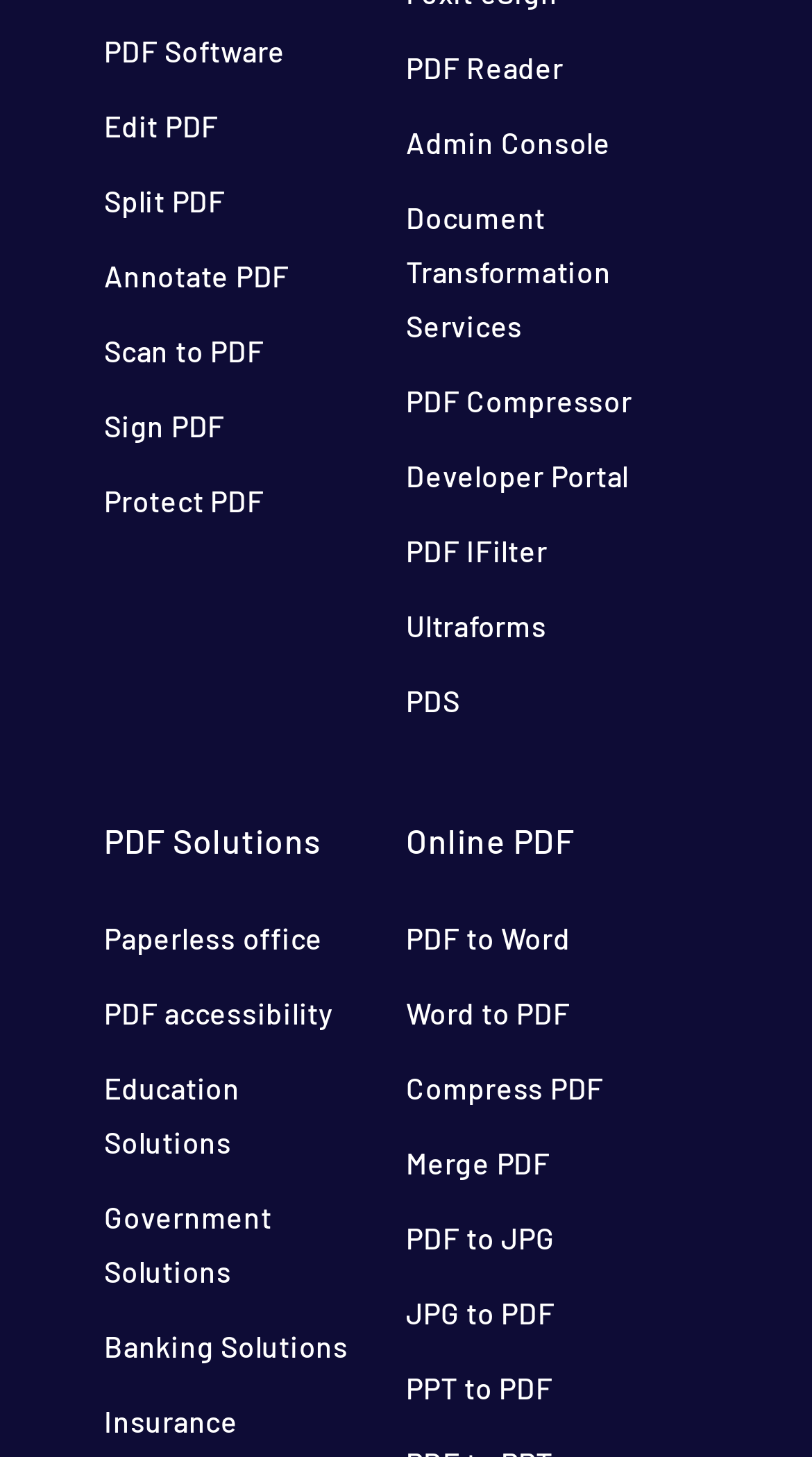Find the bounding box coordinates corresponding to the UI element with the description: "PDF to JPG". The coordinates should be formatted as [left, top, right, bottom], with values as floats between 0 and 1.

[0.5, 0.837, 0.683, 0.861]